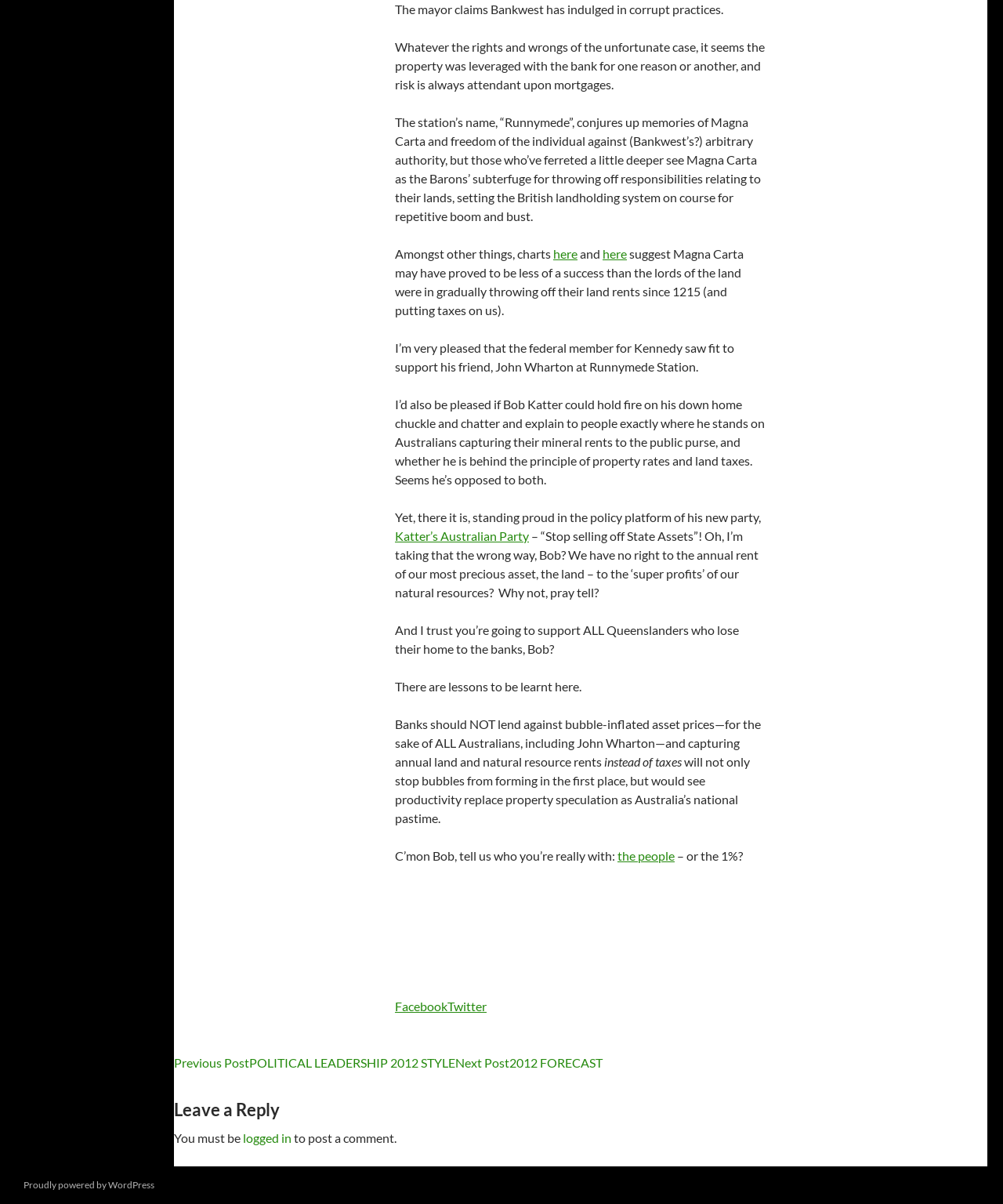From the webpage screenshot, predict the bounding box of the UI element that matches this description: "Previous PostPOLITICAL LEADERSHIP 2012 STYLE".

[0.173, 0.876, 0.454, 0.889]